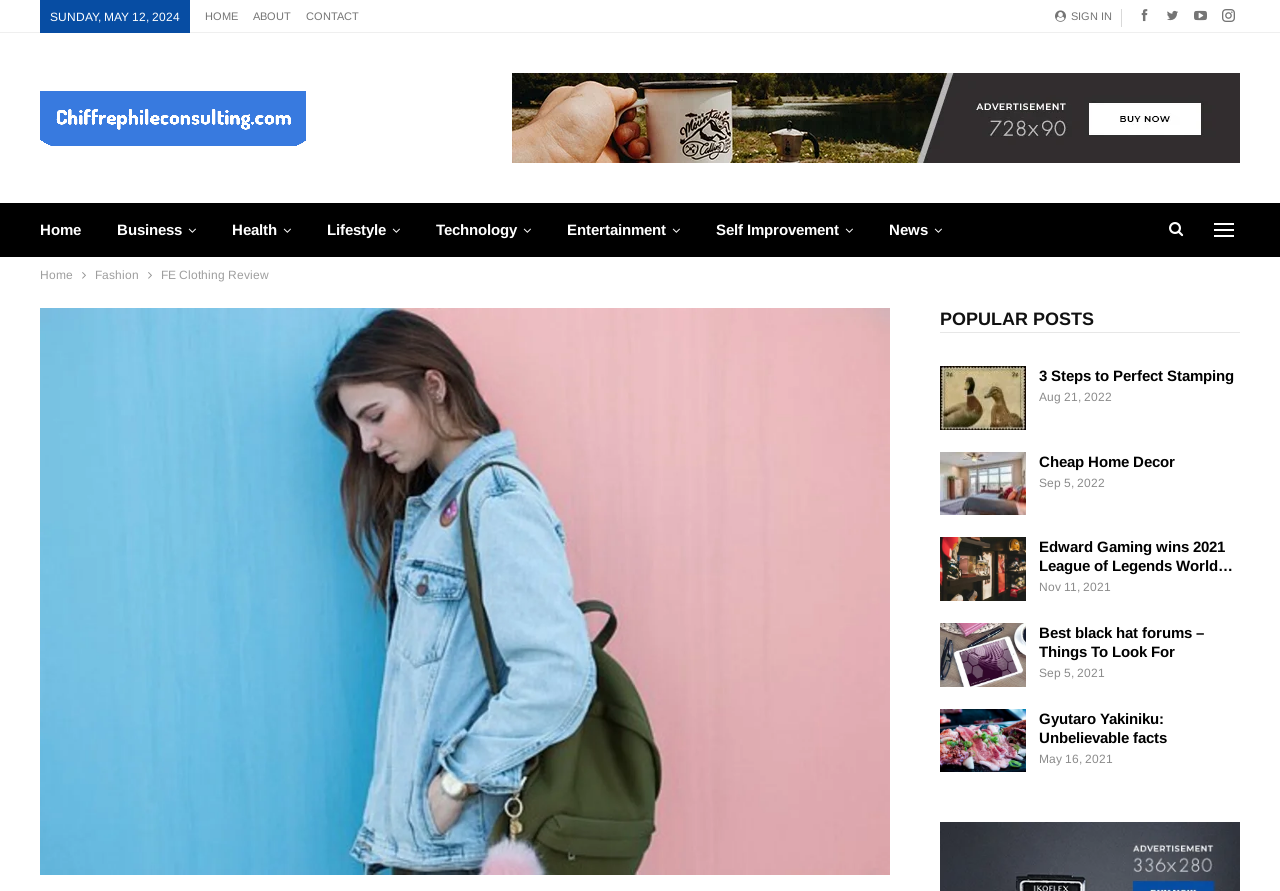From the element description: "Technology", extract the bounding box coordinates of the UI element. The coordinates should be expressed as four float numbers between 0 and 1, in the order [left, top, right, bottom].

[0.341, 0.228, 0.415, 0.288]